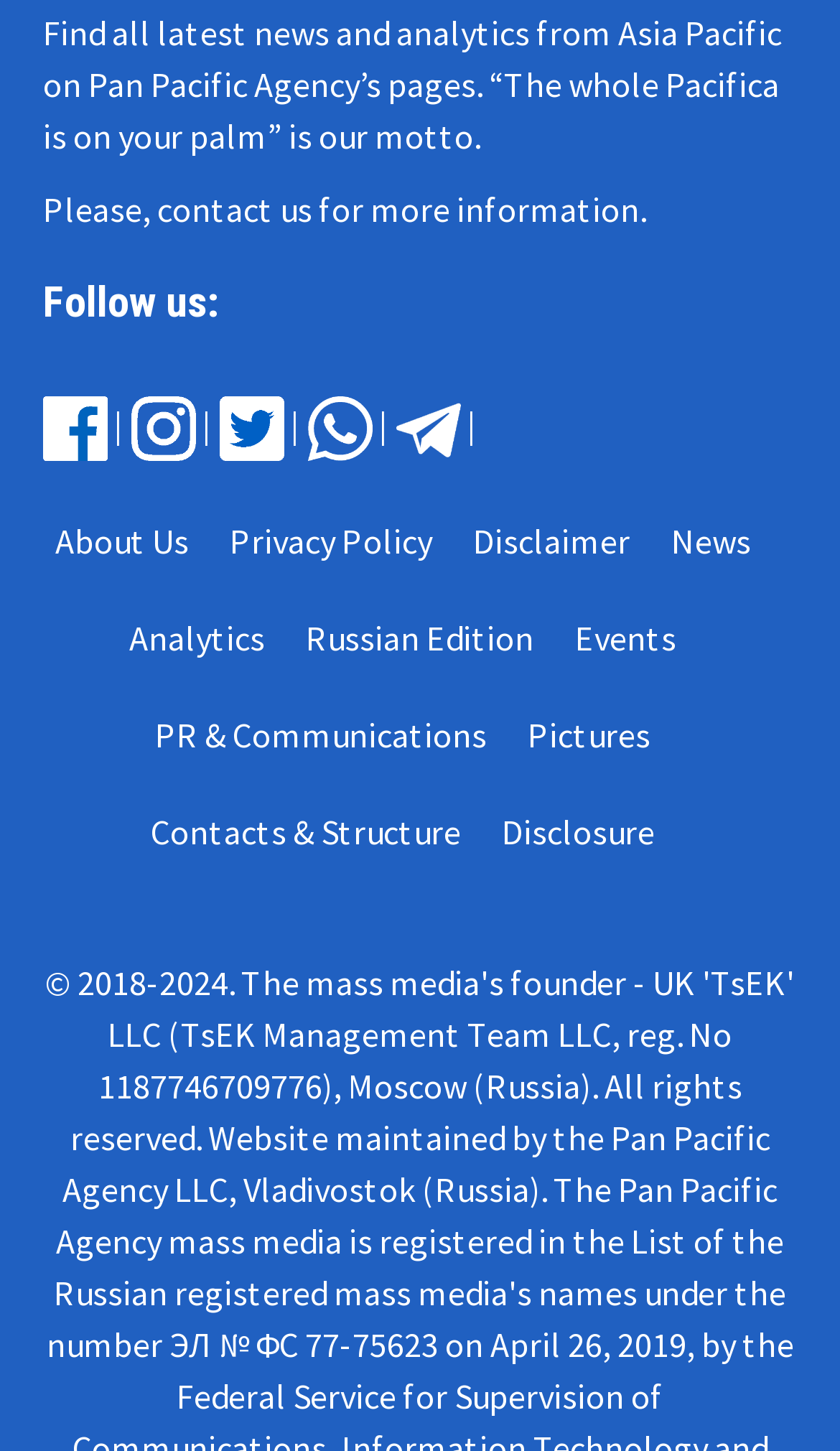Identify the bounding box coordinates of the region that should be clicked to execute the following instruction: "go to about us page".

[0.065, 0.357, 0.265, 0.387]